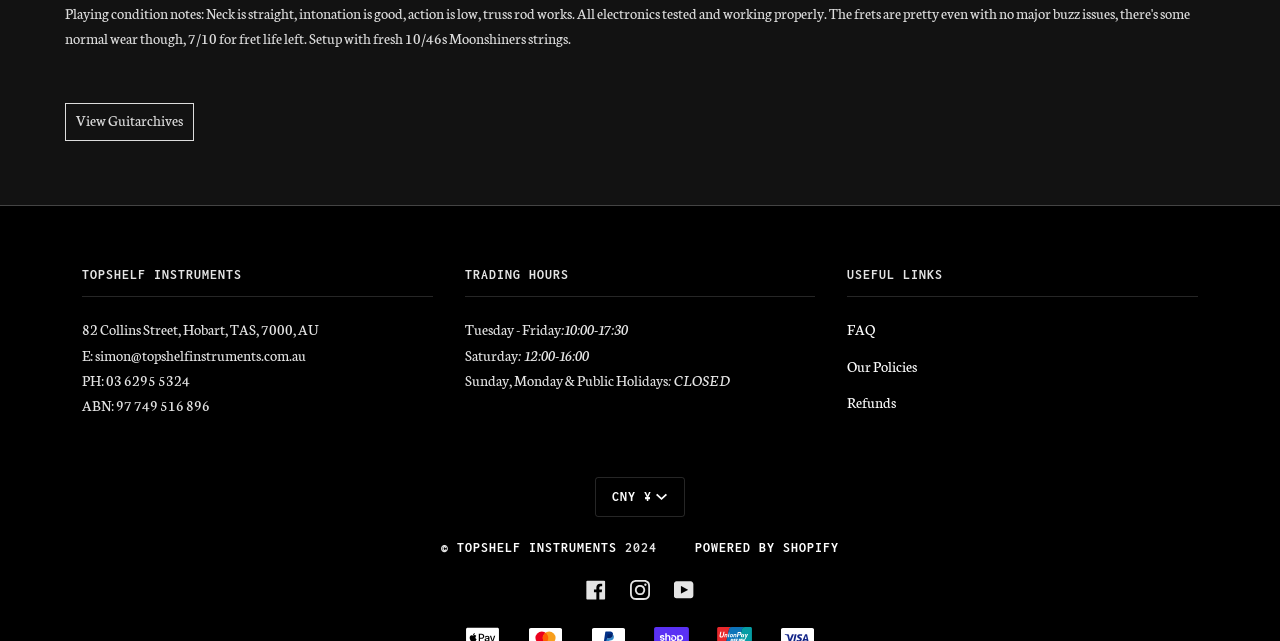Answer the question in a single word or phrase:
What is the address of Topshelf Instruments?

82 Collins Street, Hobart, TAS, 7000, AU